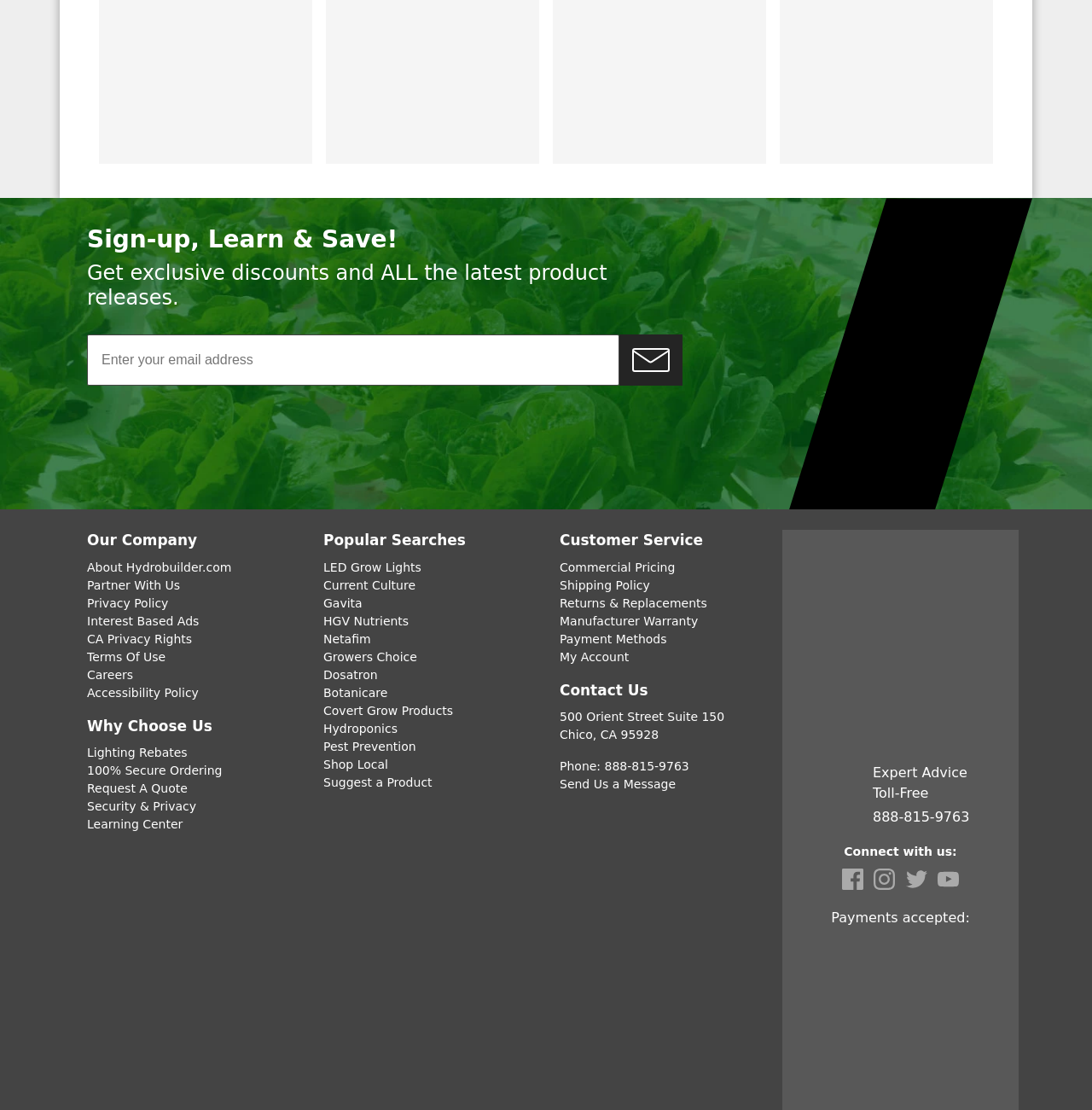Use a single word or phrase to answer the question: What social media platforms does Hydrobuilder.com have?

Facebook, Instagram, Twitter, and YouTube